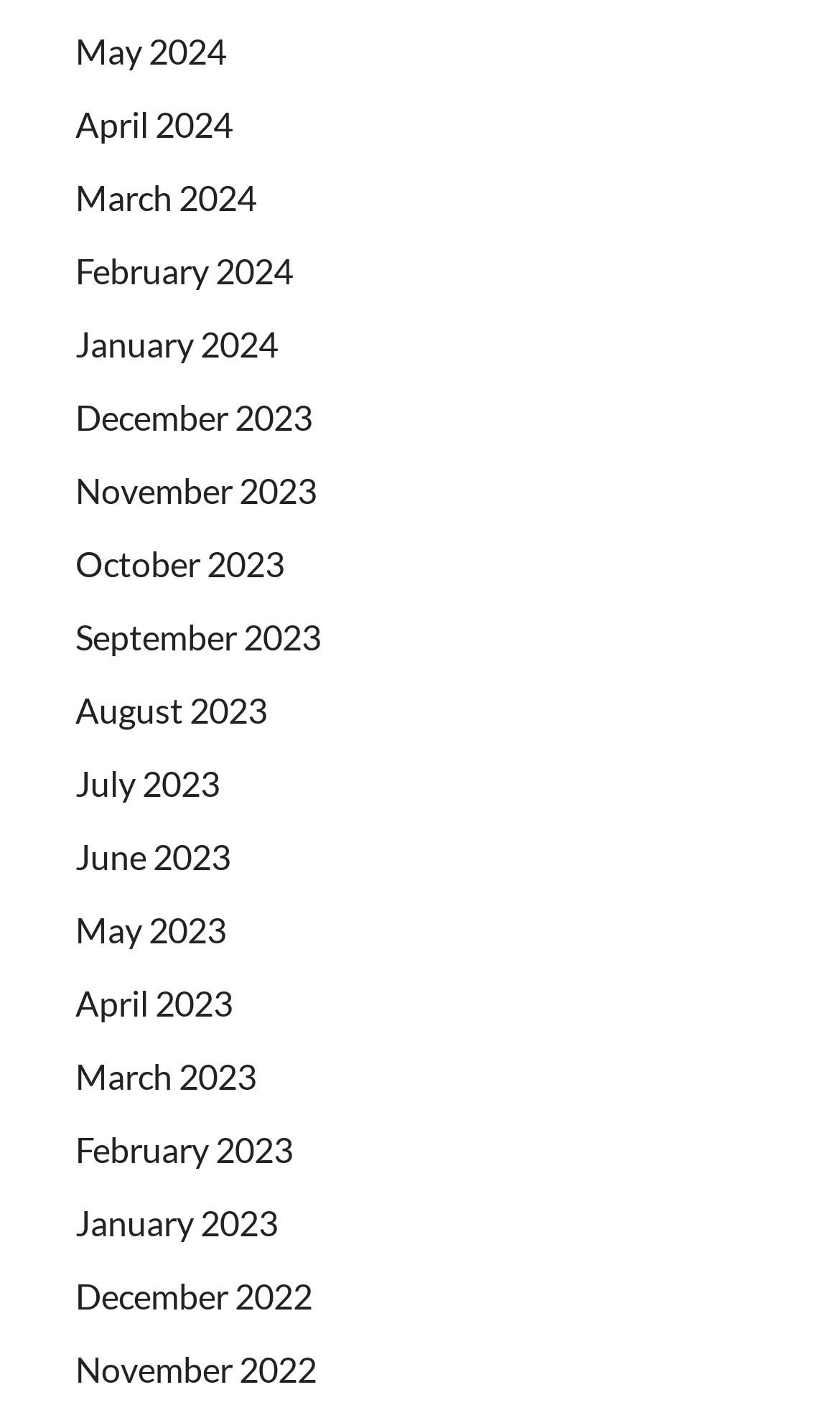Identify the bounding box coordinates of the element that should be clicked to fulfill this task: "Go to April 2023". The coordinates should be provided as four float numbers between 0 and 1, i.e., [left, top, right, bottom].

[0.09, 0.699, 0.277, 0.728]